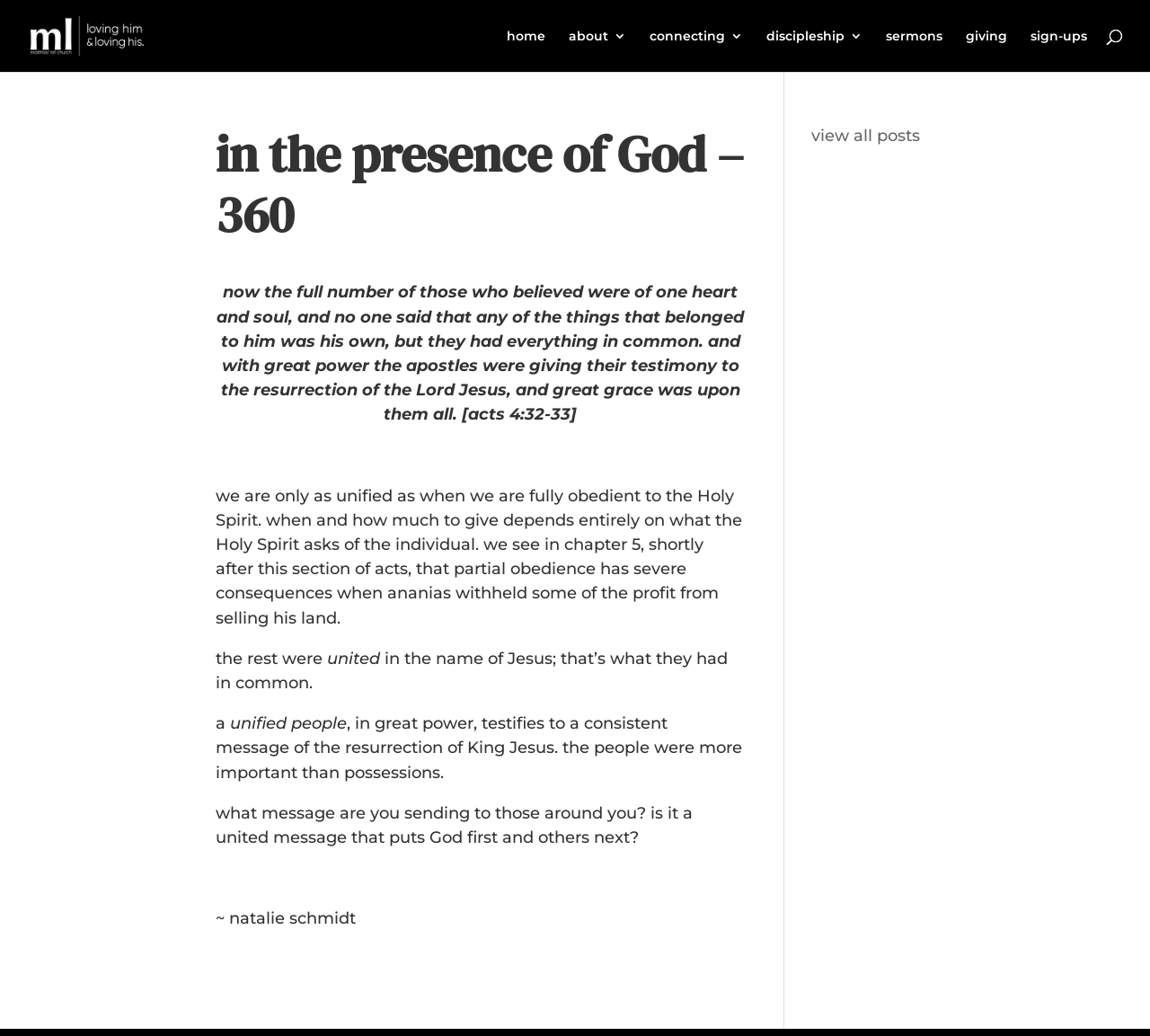What is the purpose of the 'view all posts' link?
Answer the question based on the image using a single word or a brief phrase.

To view more articles